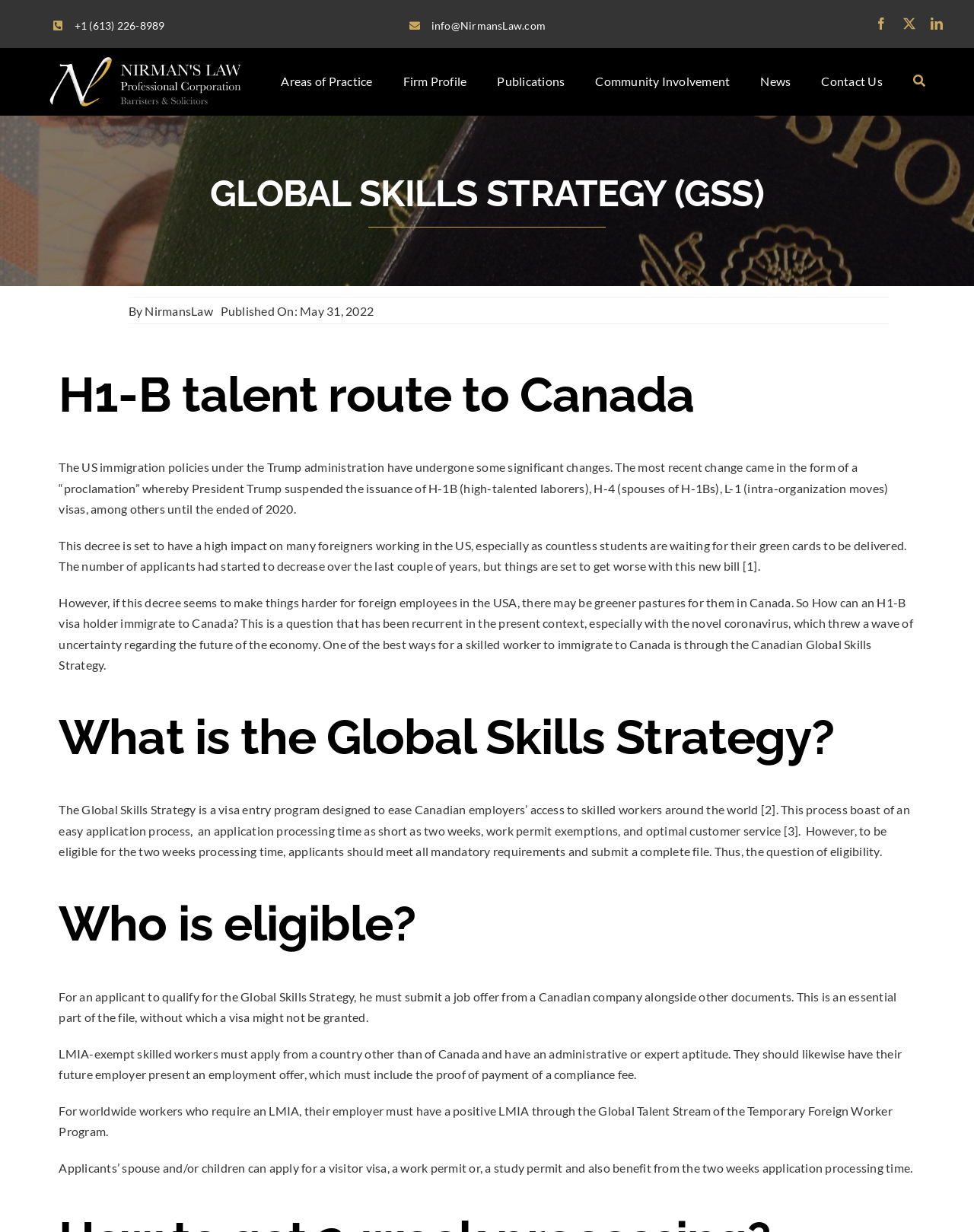Identify the bounding box coordinates of the clickable region required to complete the instruction: "Click the SPH Logo". The coordinates should be given as four float numbers within the range of 0 and 1, i.e., [left, top, right, bottom].

None